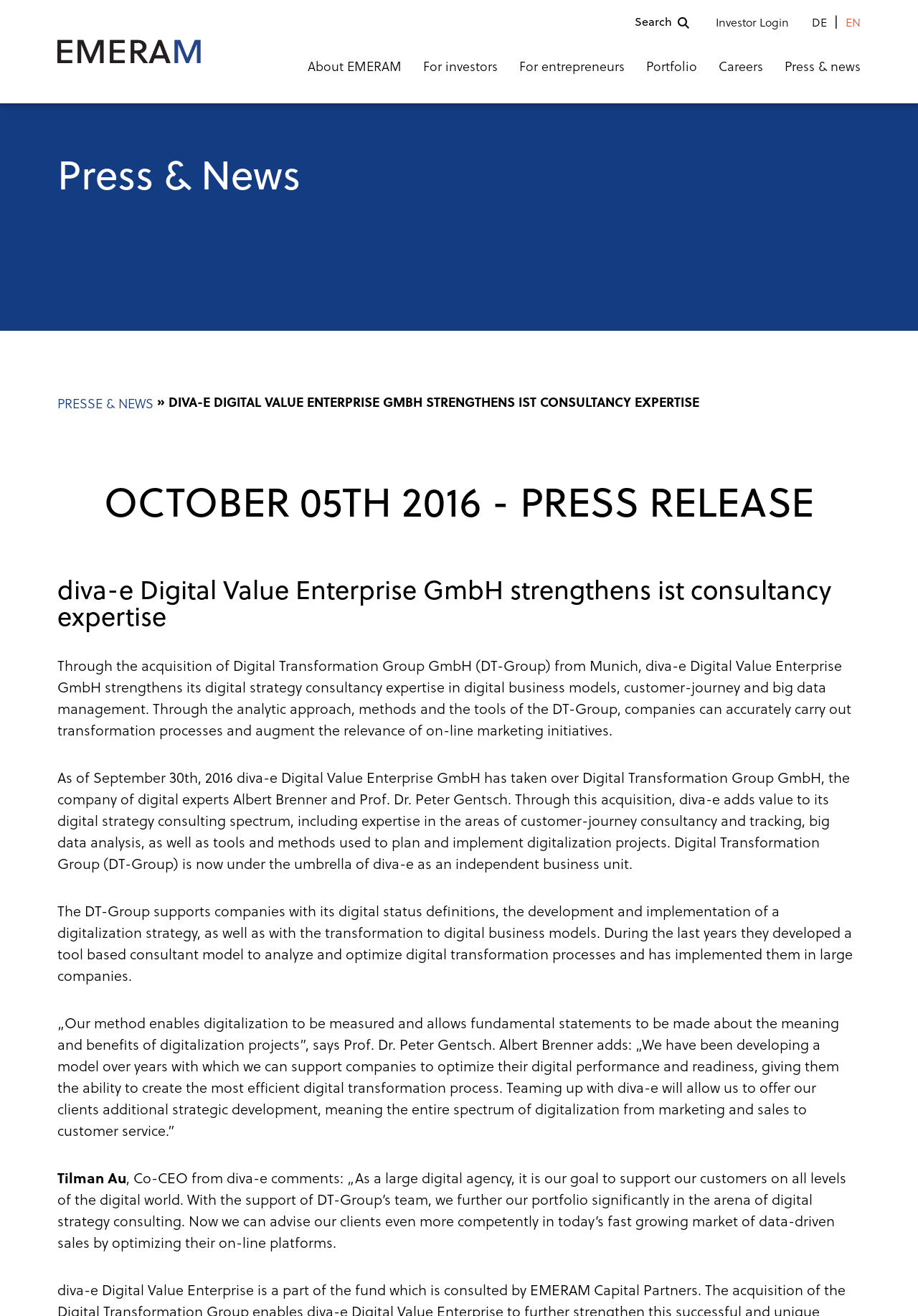Determine the bounding box coordinates of the element's region needed to click to follow the instruction: "Search for something". Provide these coordinates as four float numbers between 0 and 1, formatted as [left, top, right, bottom].

[0.688, 0.005, 0.755, 0.03]